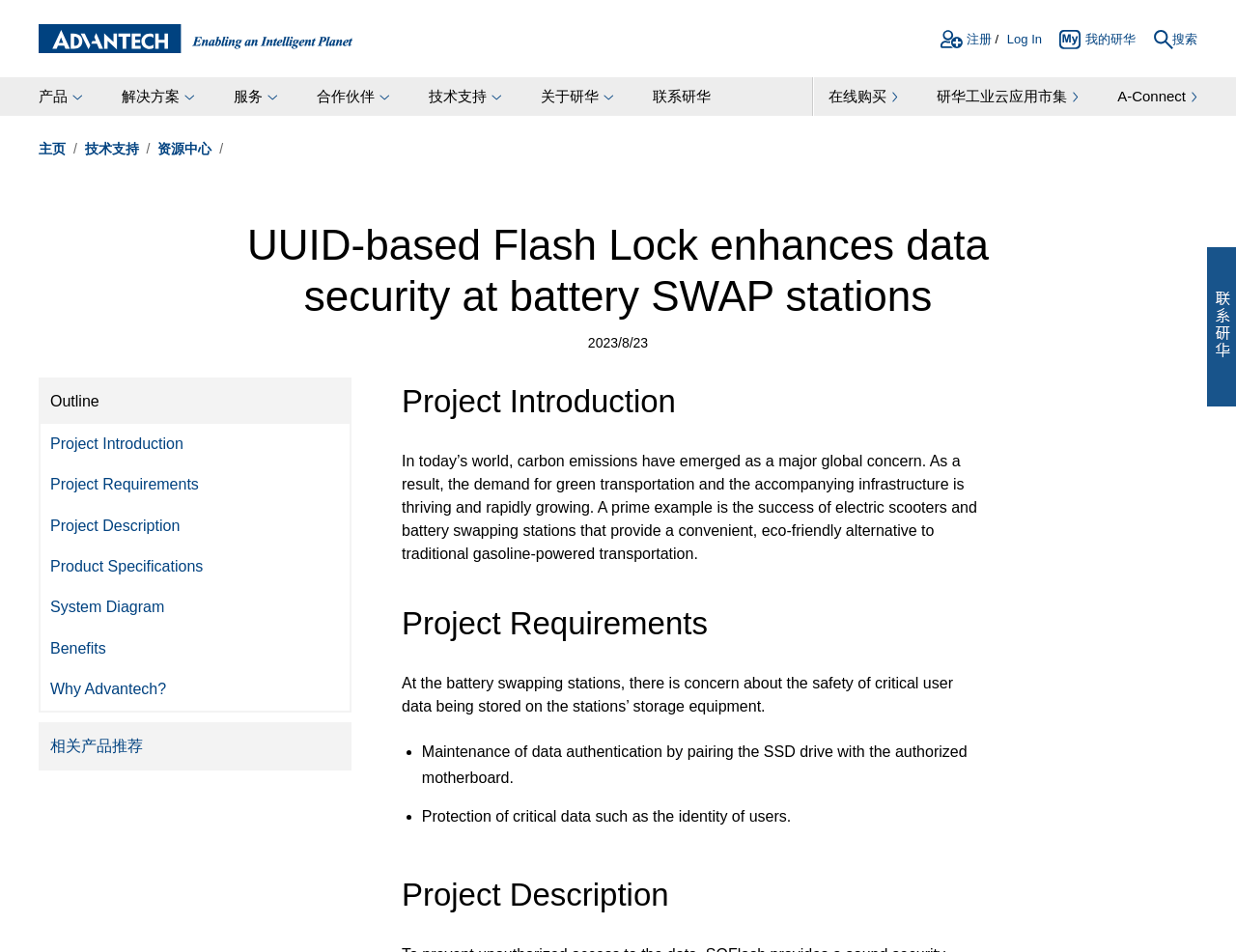Locate the bounding box coordinates of the clickable region to complete the following instruction: "Learn about Conditions Treated."

None